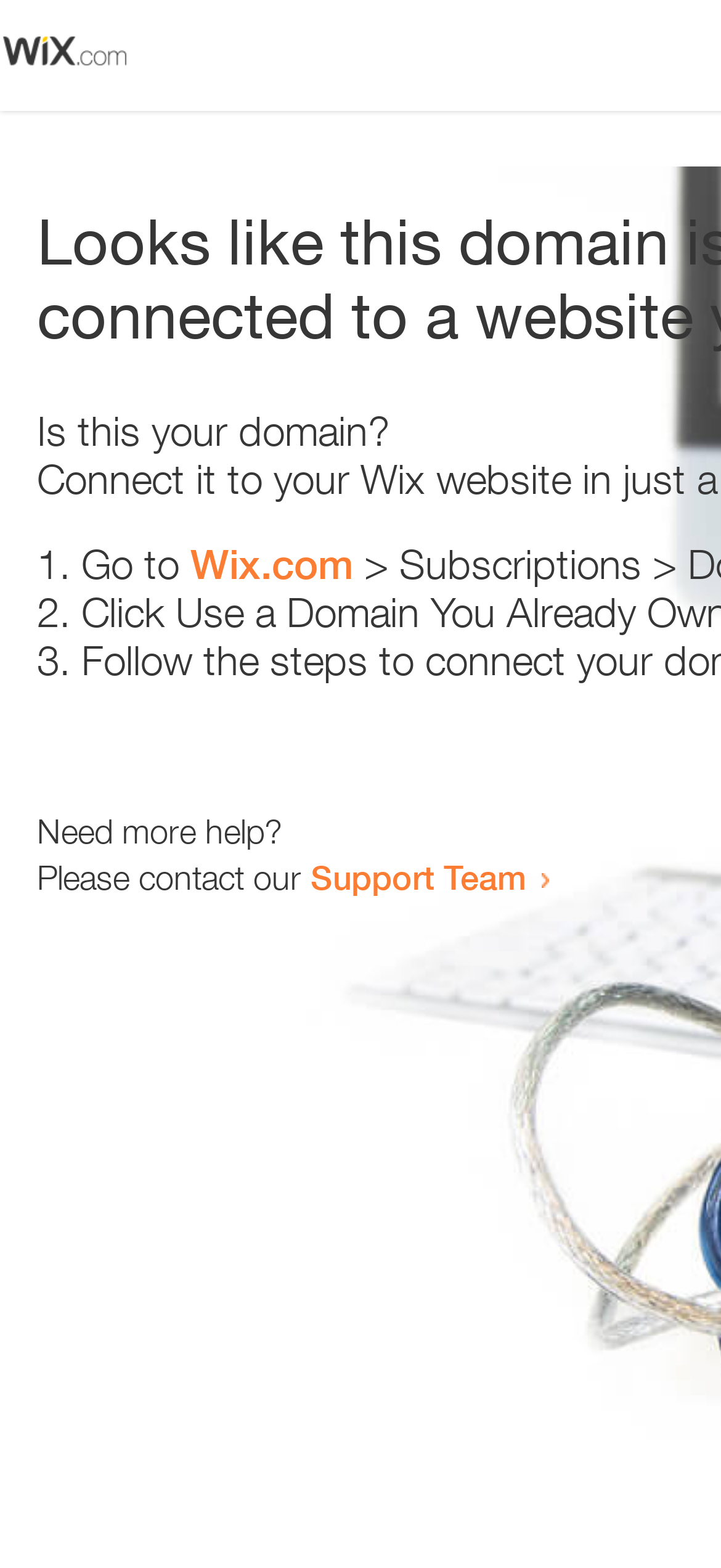What is the domain being referred to?
Based on the image, provide a one-word or brief-phrase response.

Wix.com